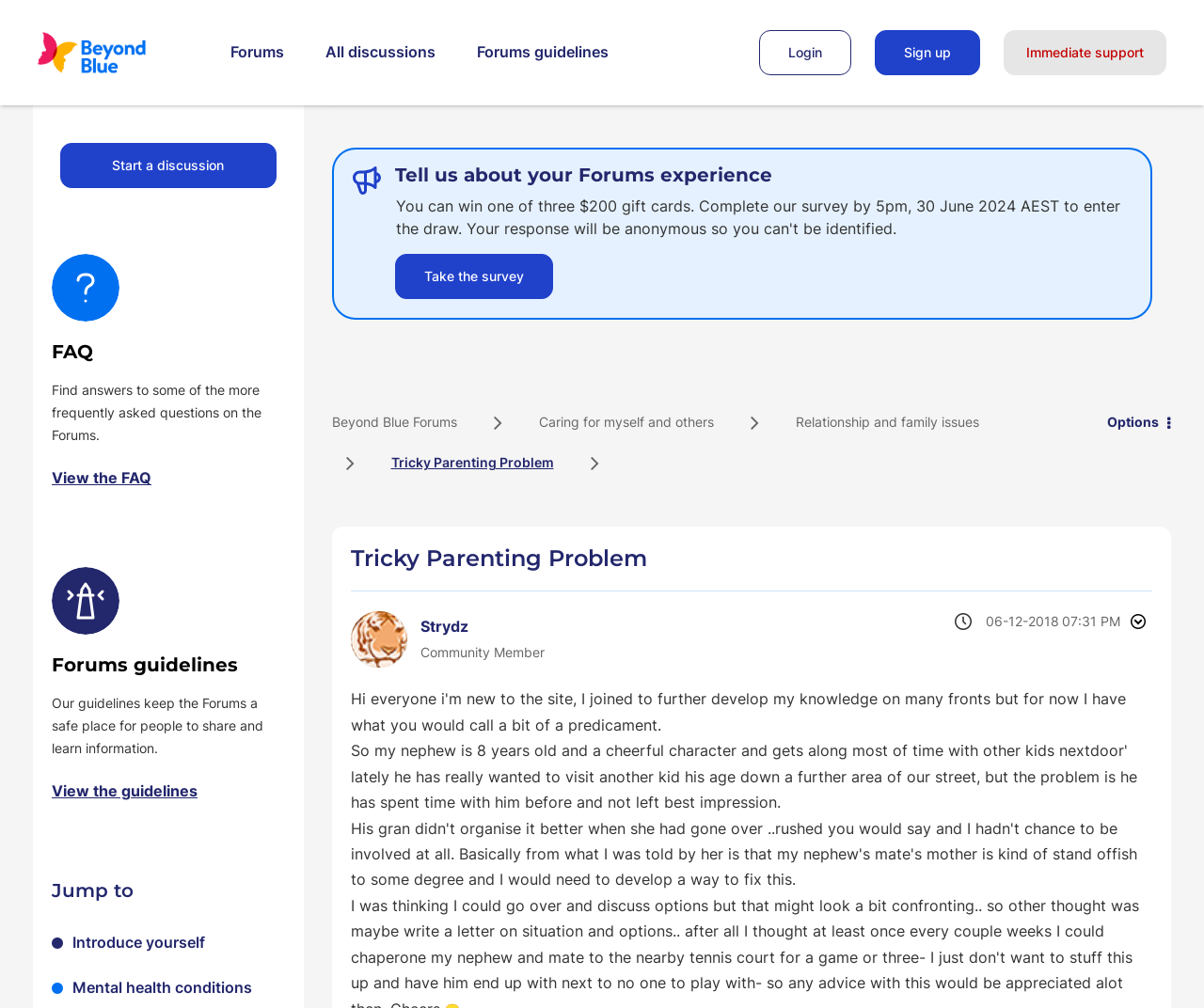When was the current discussion posted?
Please provide a comprehensive answer based on the visual information in the image.

The date and time of the current discussion can be found below the topic title, where it says 'Posted on 06-12-2018 07:31 PM'.